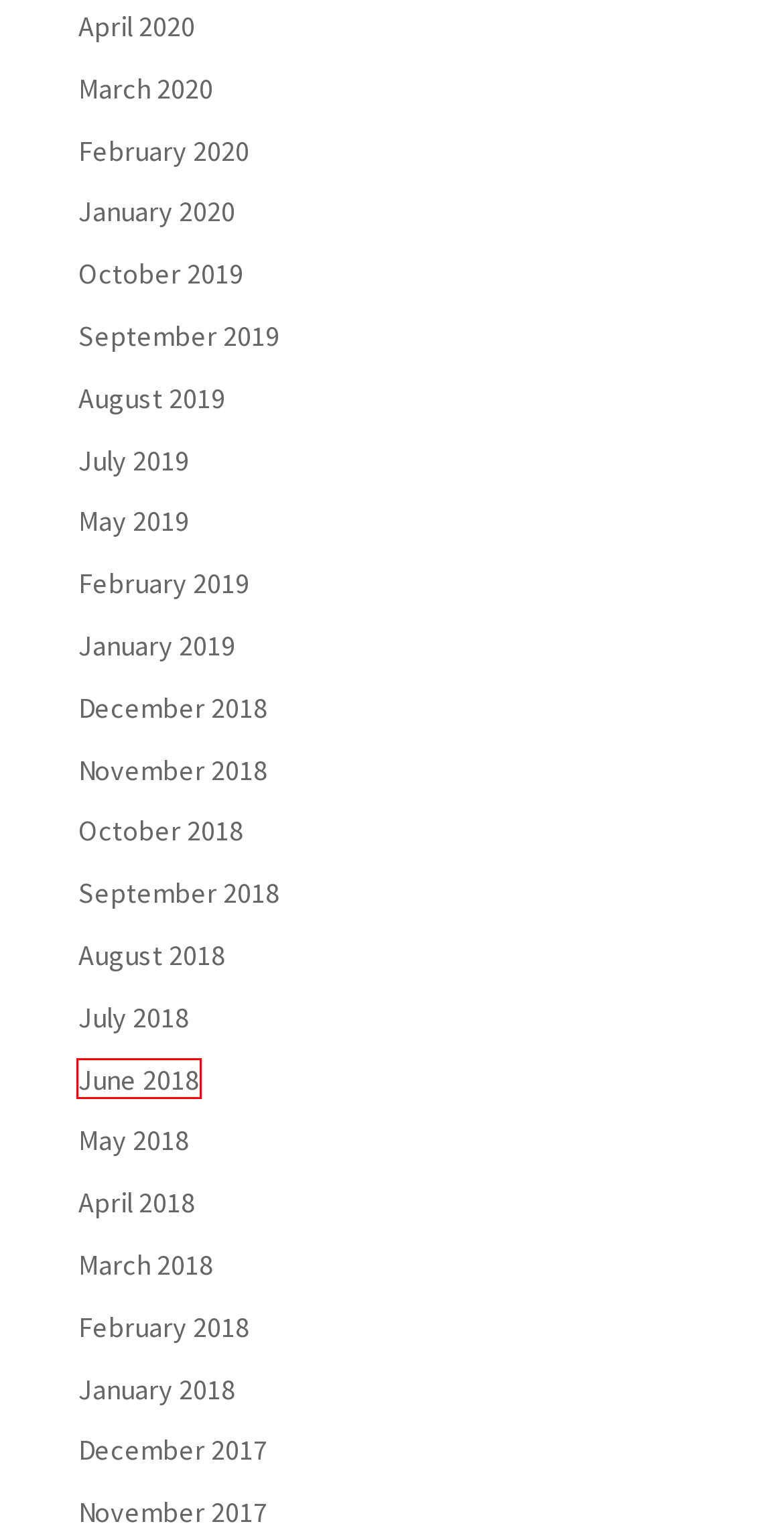Review the screenshot of a webpage containing a red bounding box around an element. Select the description that best matches the new webpage after clicking the highlighted element. The options are:
A. September 2019 - Executive and Life Coaching London
B. July 2019 - Executive and Life Coaching London
C. February 2018 - Executive and Life Coaching London
D. April 2020 - Executive and Life Coaching London
E. May 2019 - Executive and Life Coaching London
F. June 2018 - Executive and Life Coaching London
G. April 2018 - Executive and Life Coaching London
H. December 2017 - Executive and Life Coaching London

F